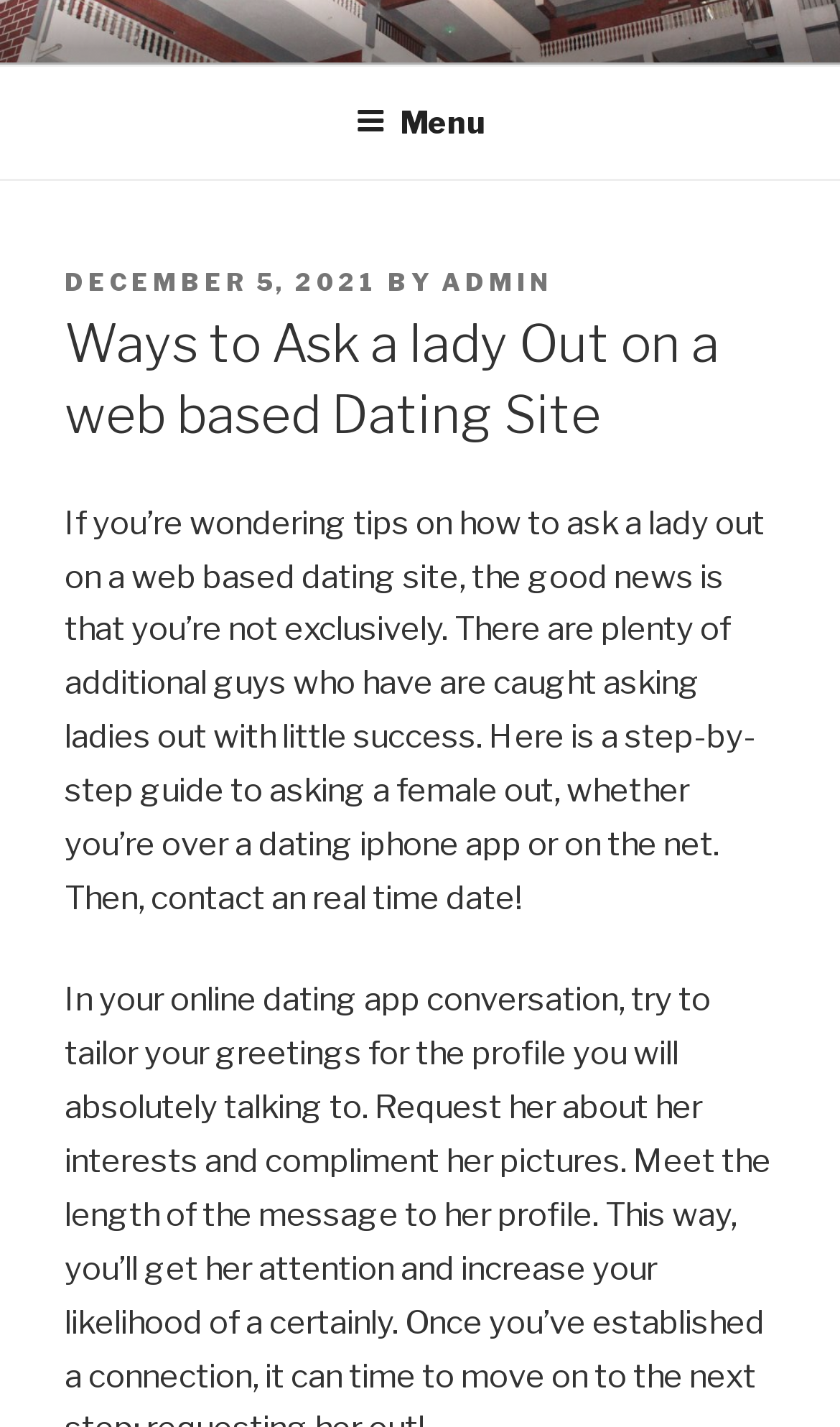Use a single word or phrase to answer the question:
What is the purpose of the article?

To provide a guide on asking a lady out